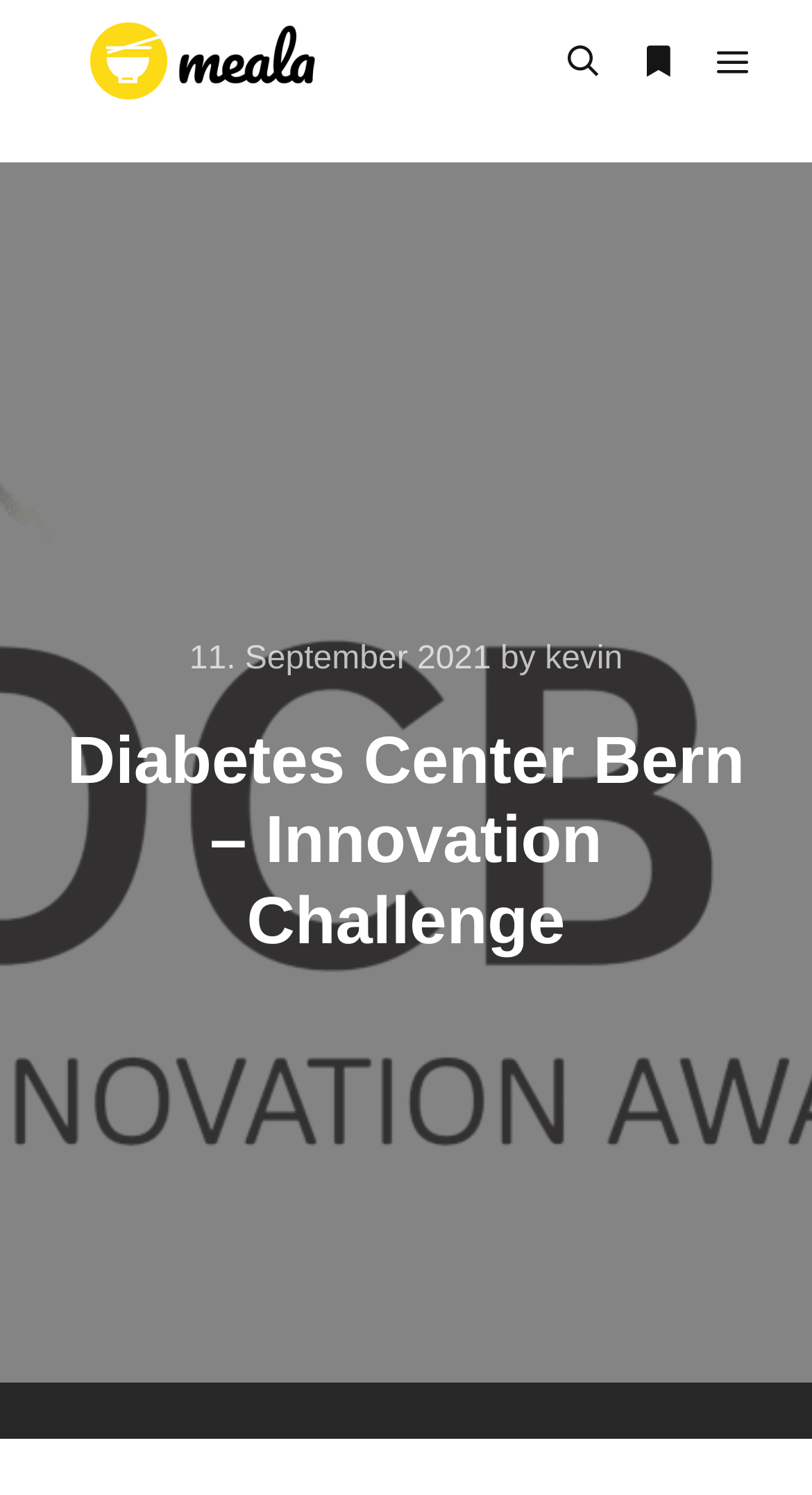Write a detailed summary of the webpage.

The webpage is about the Diabetes Center Bern (DCB) and its Innovation Challenge. At the top left, there is a link and an image with the text "meala – your meal advisor". On the top right, there are three buttons: a search button with a magnifying glass icon, a "More info" button, and a "Main menu" button. 

Below the top section, there is a timestamp "11. September 2021" followed by the text "by" and a link to "kevin". 

The main heading of the page is "Diabetes Center Bern – Innovation Challenge", which is centered at the top of the page.